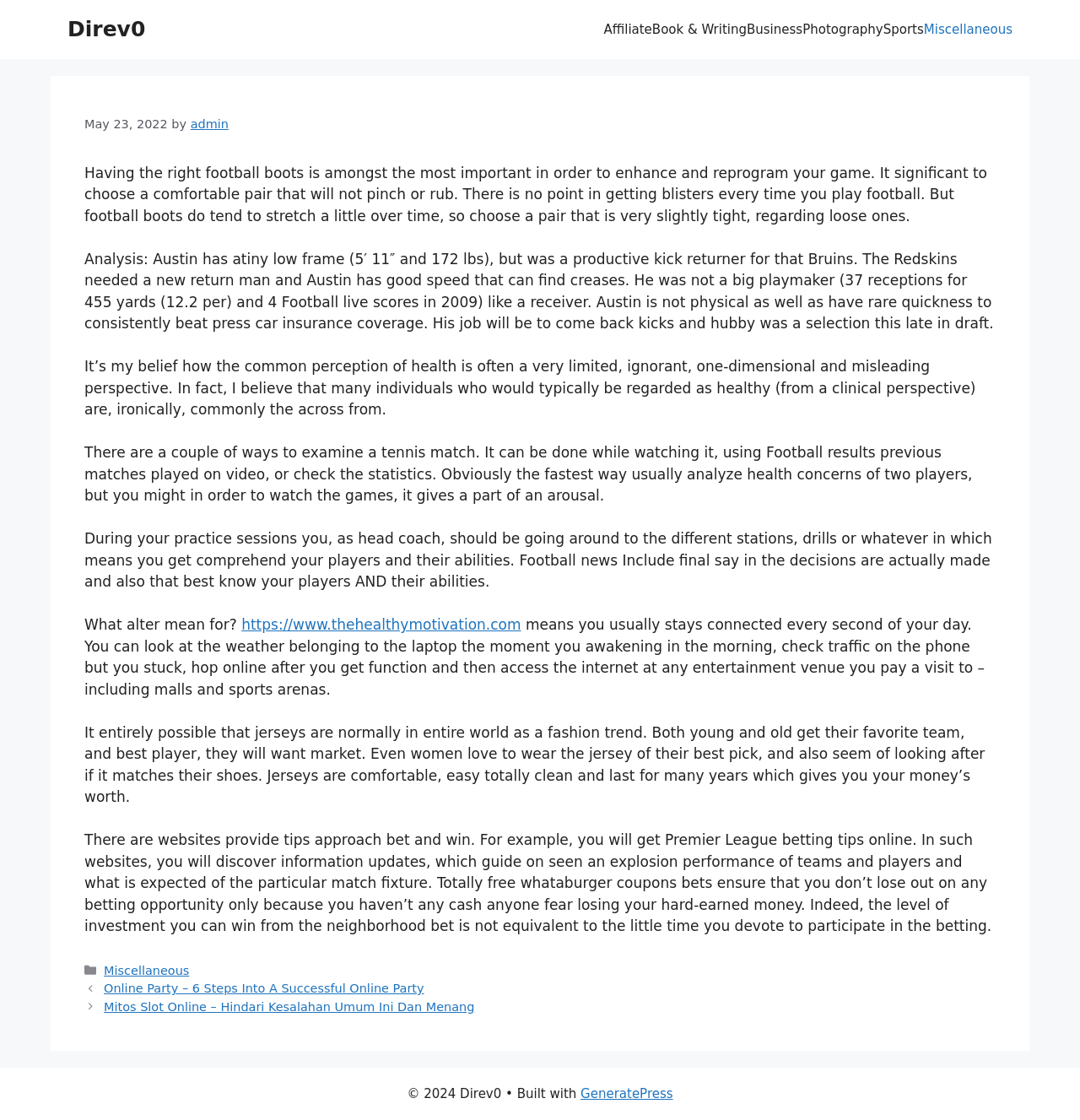Give a concise answer using one word or a phrase to the following question:
What is the topic of the first article?

Football boots